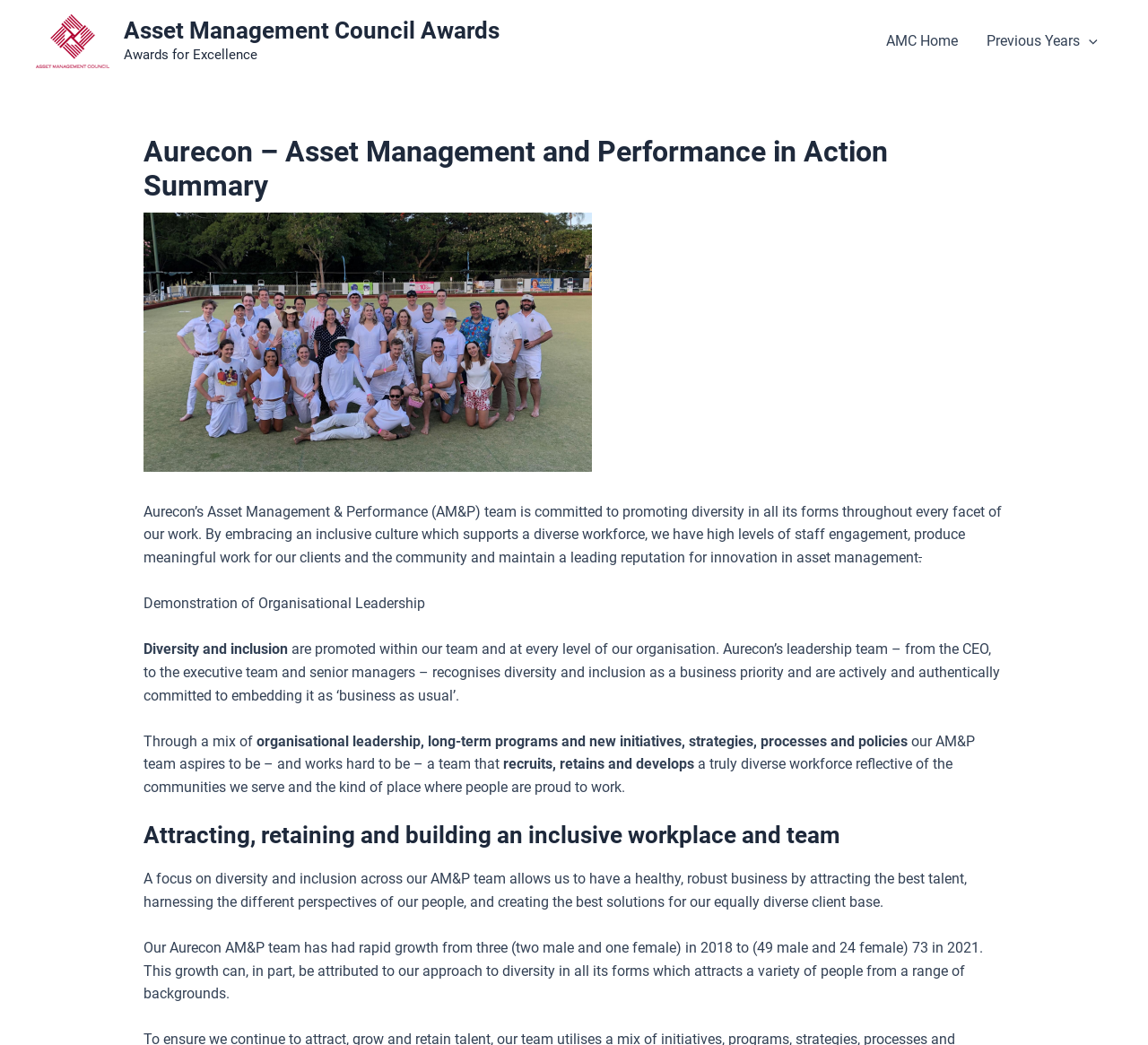Using the image as a reference, answer the following question in as much detail as possible:
How many people were in Aurecon AM&P team in 2018?

The question asks for the number of people in Aurecon AM&P team in 2018, which can be found in the text 'Our Aurecon AM&P team has had rapid growth from three (two male and one female) in 2018...' in the StaticText element.